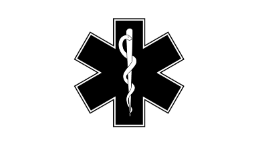Use the details in the image to answer the question thoroughly: 
What does the 'Star of Life' symbol signify?

The question asks about the significance of the 'Star of Life' symbol. According to the caption, the symbol signifies medical assistance and the importance of health-related services, reflecting the commitment to providing urgent care and highlighting the role of medical professionals in emergencies.